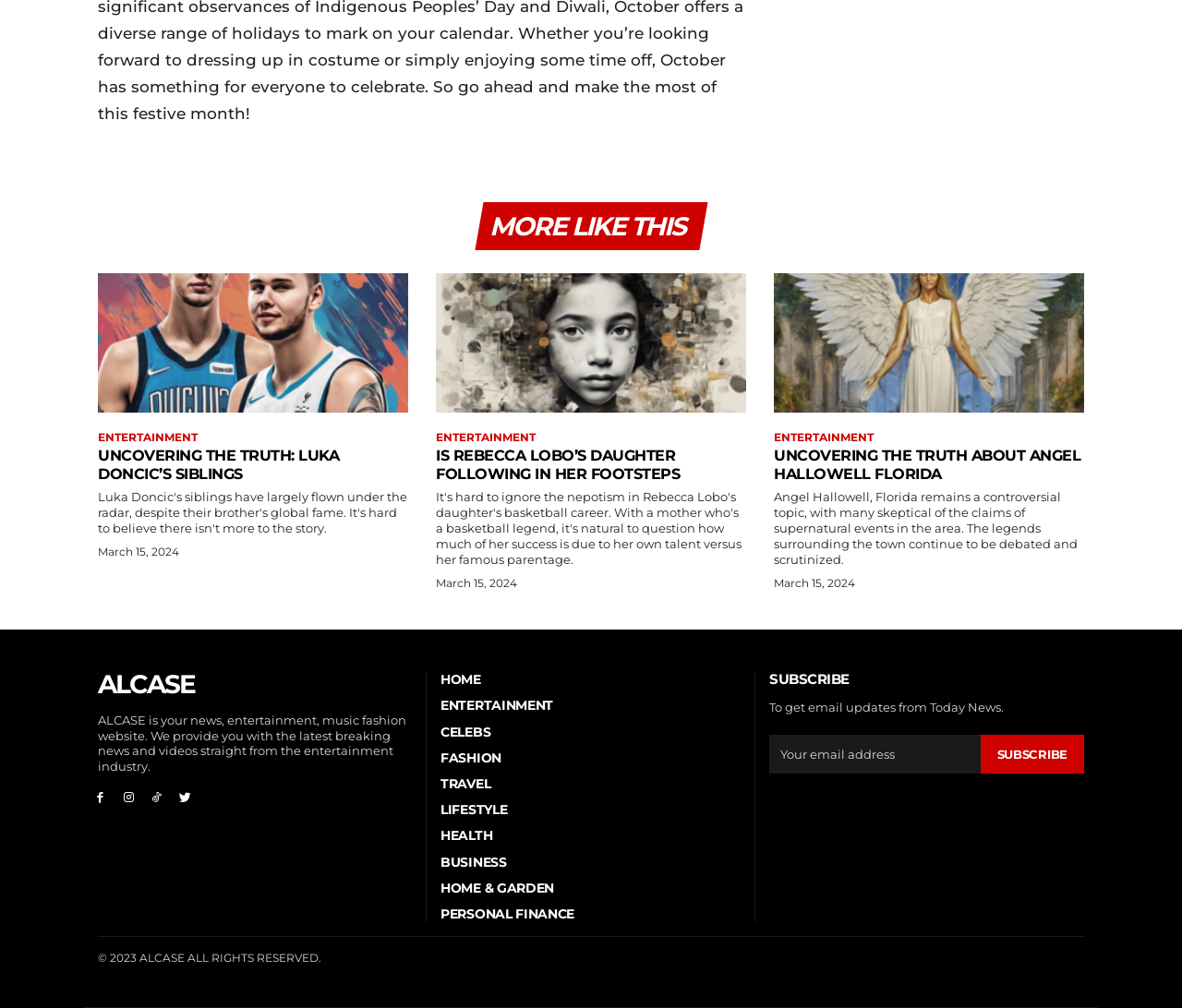Based on the visual content of the image, answer the question thoroughly: What is the purpose of the textbox at the bottom of the page?

The textbox at the bottom of the page is accompanied by a static text element that reads 'To get email updates from Today News.' This suggests that the purpose of the textbox is to allow users to enter their email address and receive updates from the website.